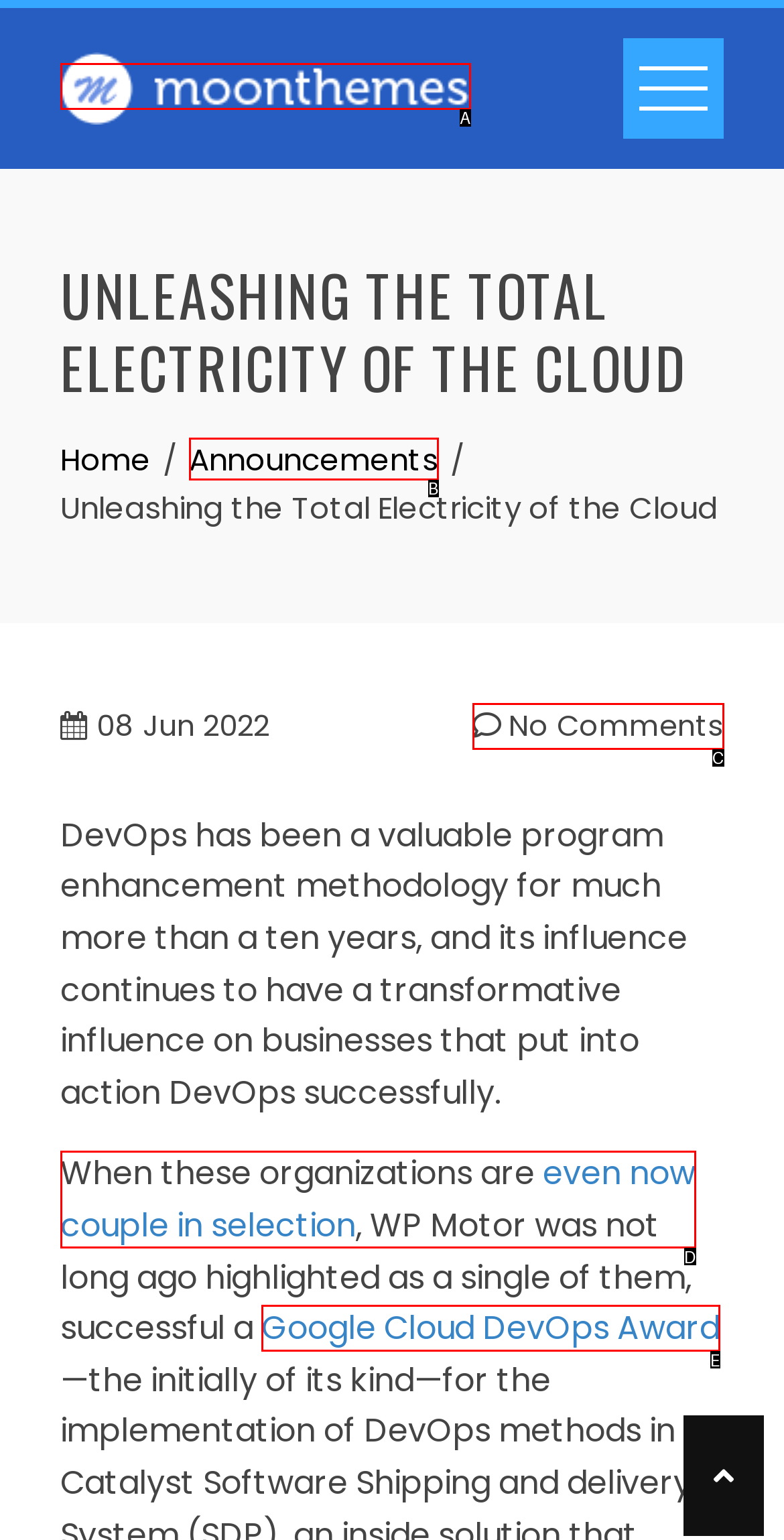Which HTML element matches the description: Google Cloud DevOps Award?
Reply with the letter of the correct choice.

E